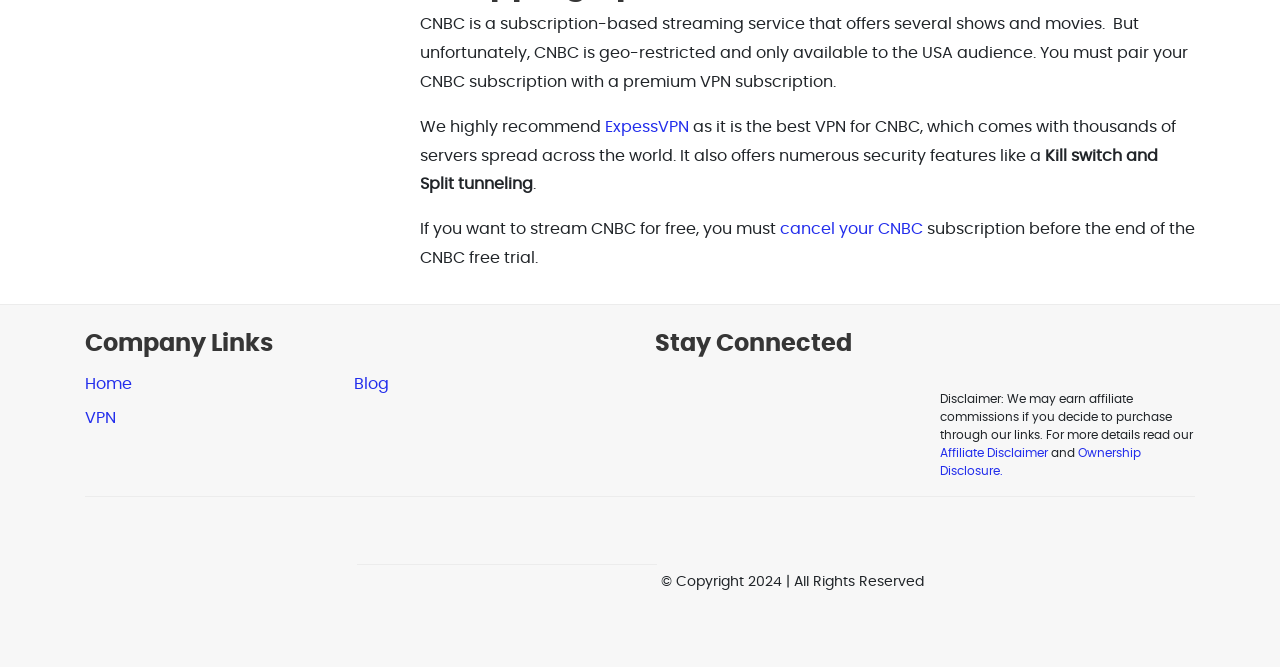Provide a one-word or short-phrase response to the question:
What is CNBC?

Subscription-based streaming service